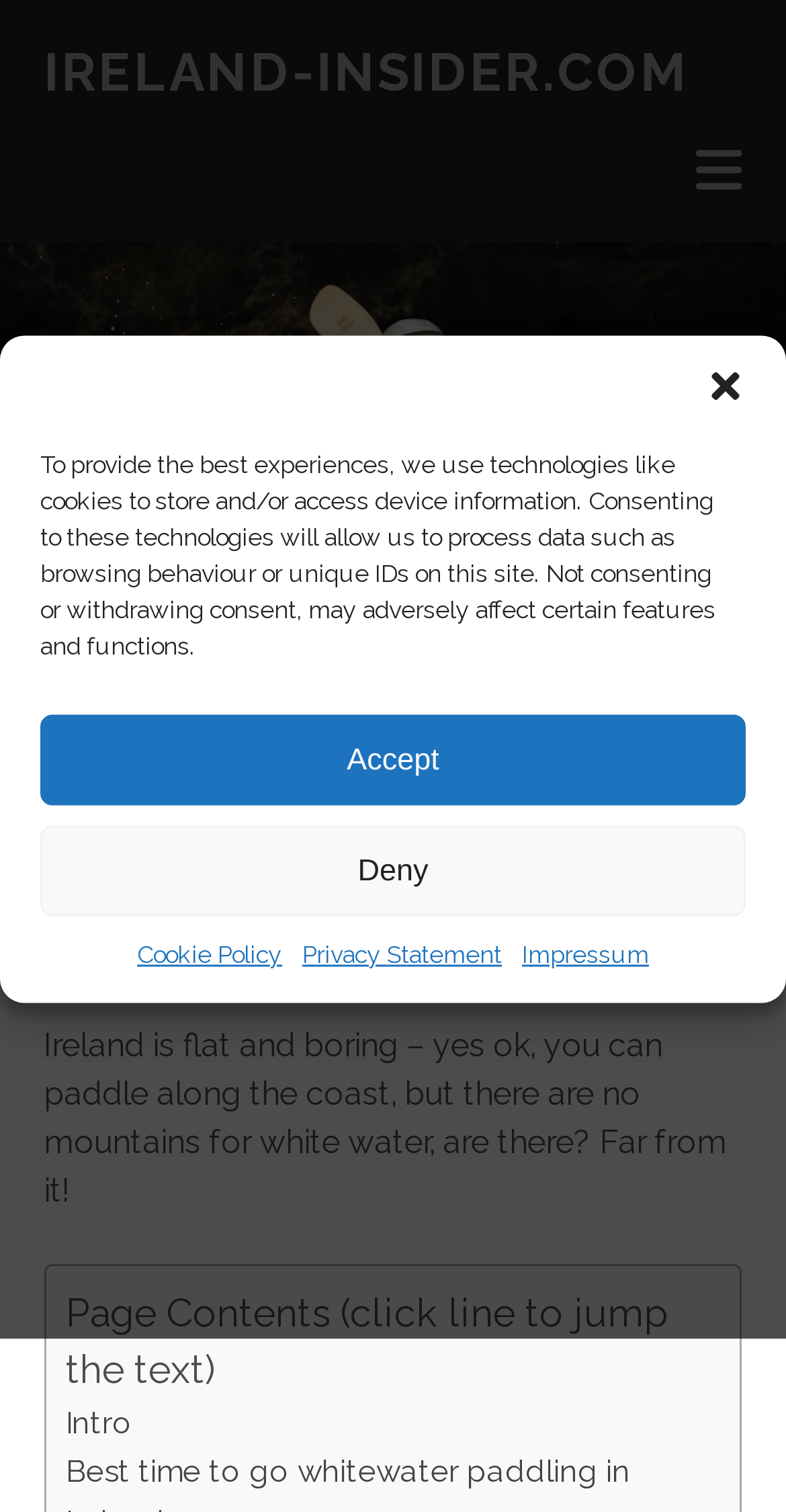Give a one-word or short-phrase answer to the following question: 
What is the topic of the article?

Whitewater kayaking in Ireland